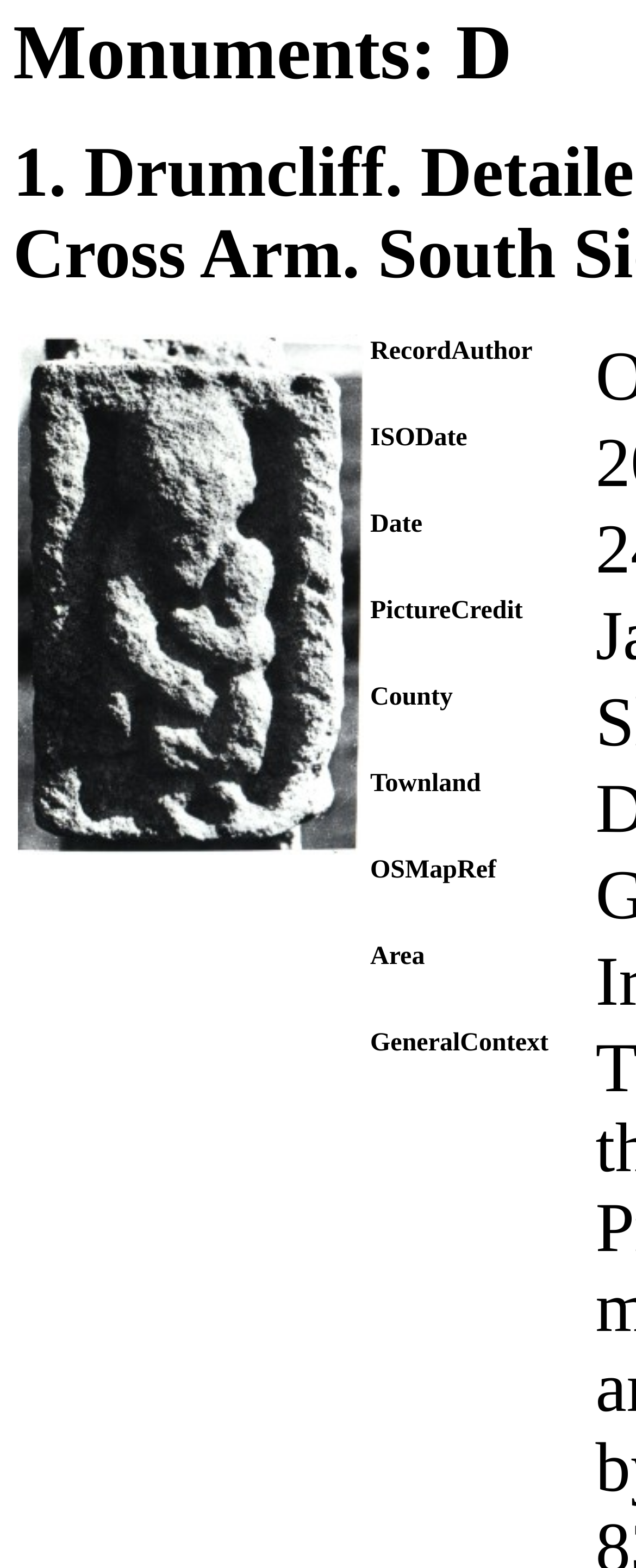Answer the question below with a single word or a brief phrase: 
How many column headers are there?

8